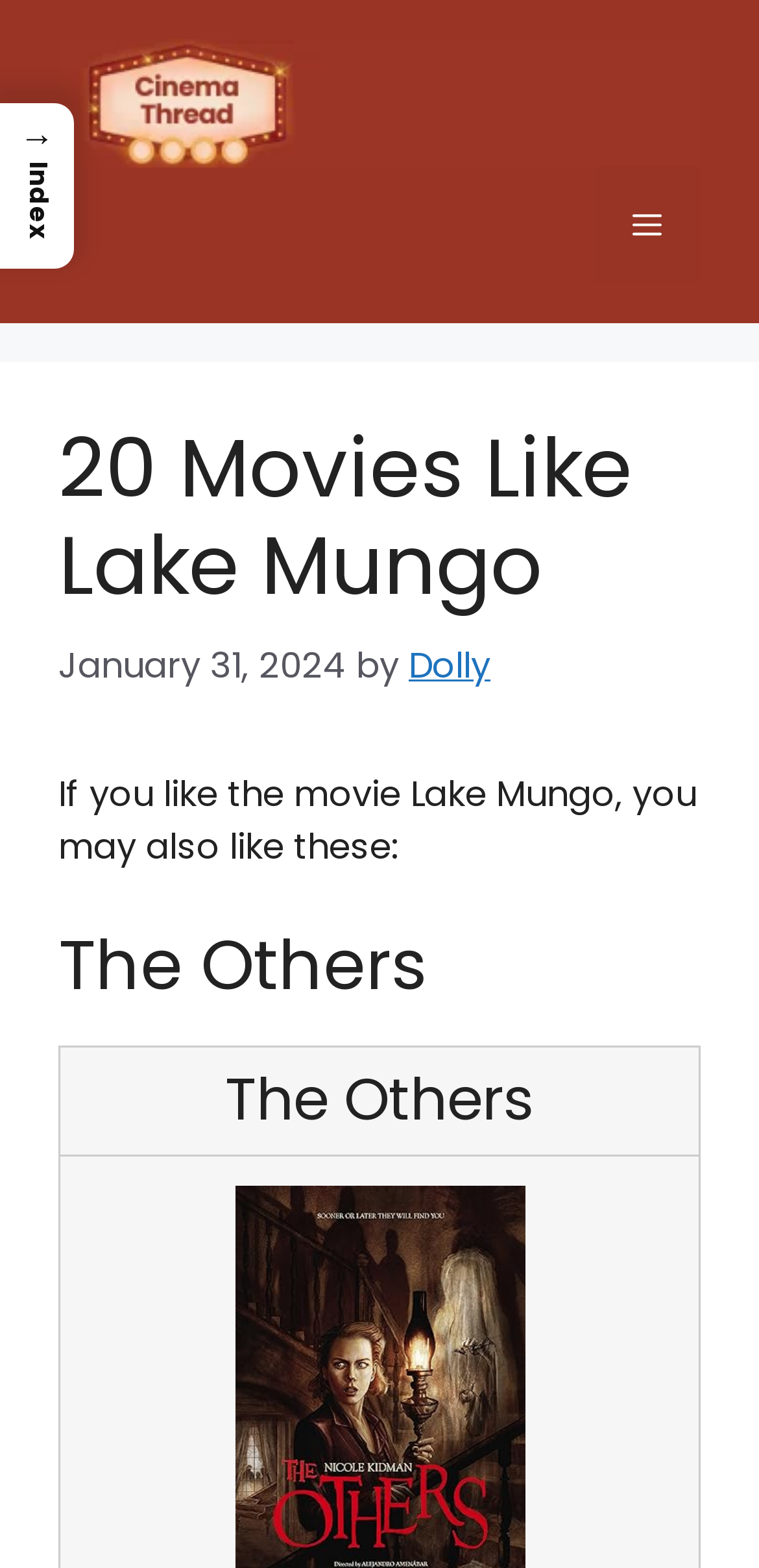Using the information in the image, give a detailed answer to the following question: What is the topic of the article?

I inferred the answer by reading the static text element that says 'If you like the movie Lake Mungo, you may also like these:', which suggests that the article is about movies similar to Lake Mungo.